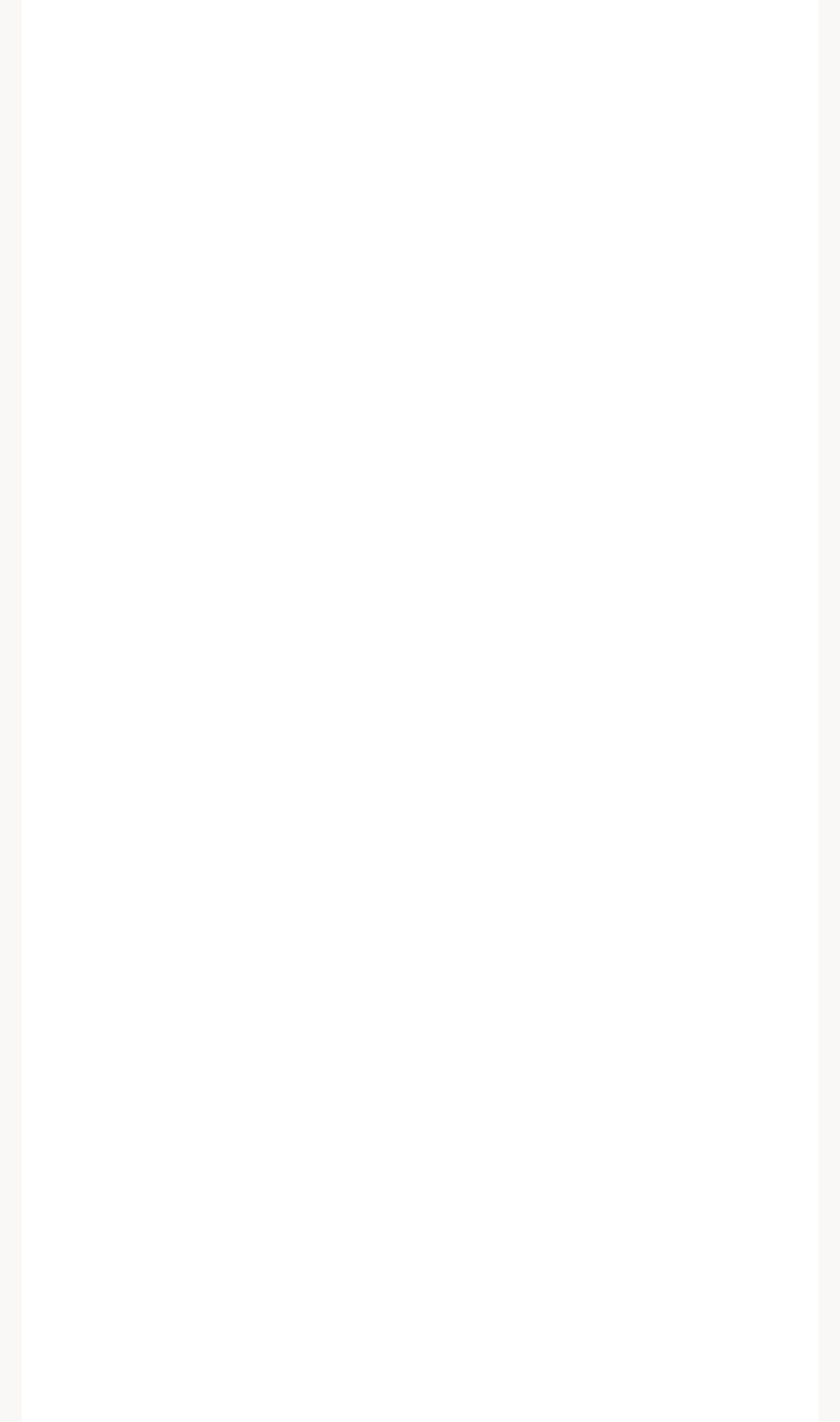Respond to the question below with a concise word or phrase:
What is the title of the first article?

Populist Fizzle